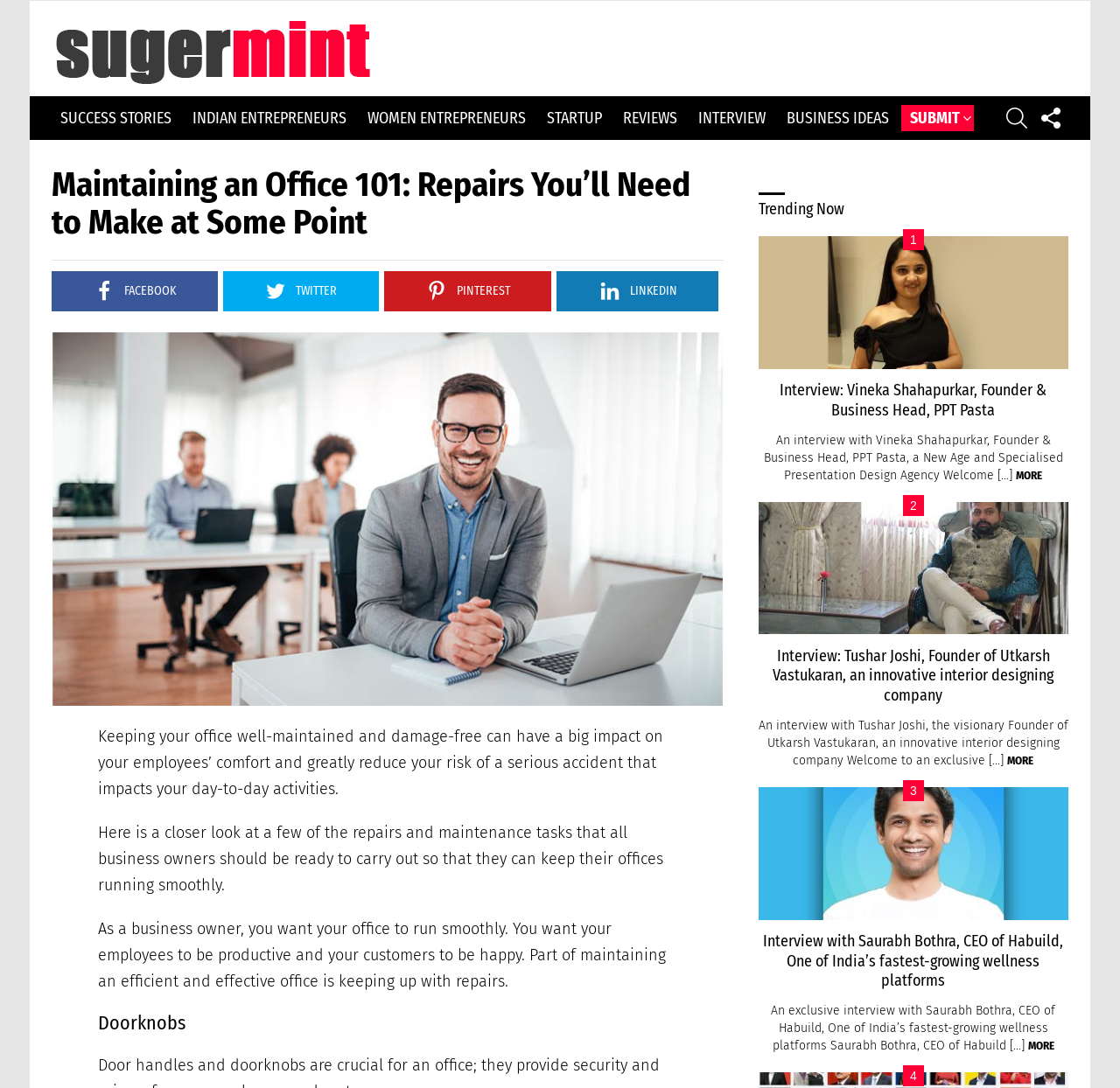Determine the bounding box coordinates of the area to click in order to meet this instruction: "Read the interview with Vineka Shahapurkar".

[0.677, 0.35, 0.954, 0.386]